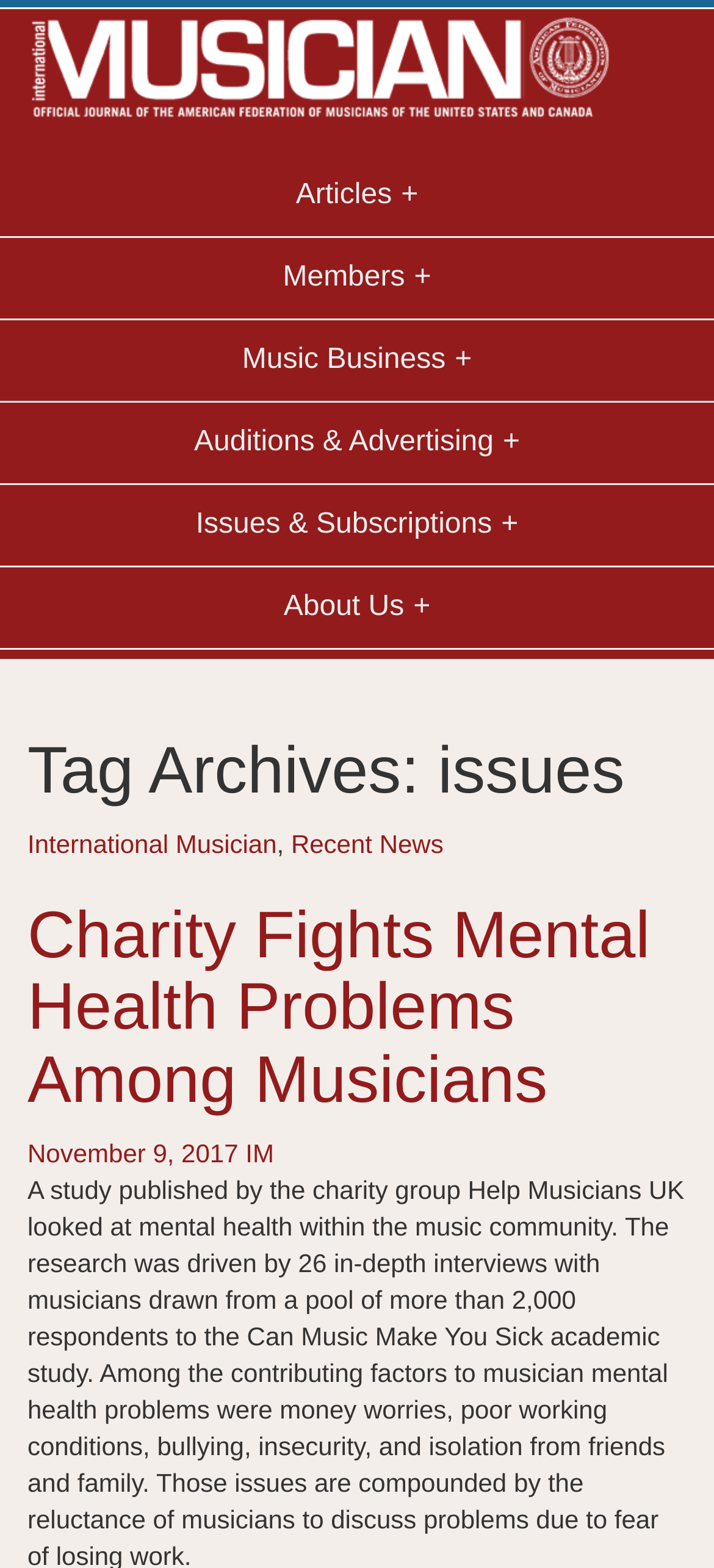Please find the bounding box coordinates in the format (top-left x, top-left y, bottom-right x, bottom-right y) for the given element description. Ensure the coordinates are floating point numbers between 0 and 1. Description: Auditions & Advertising

[0.0, 0.257, 1.0, 0.31]